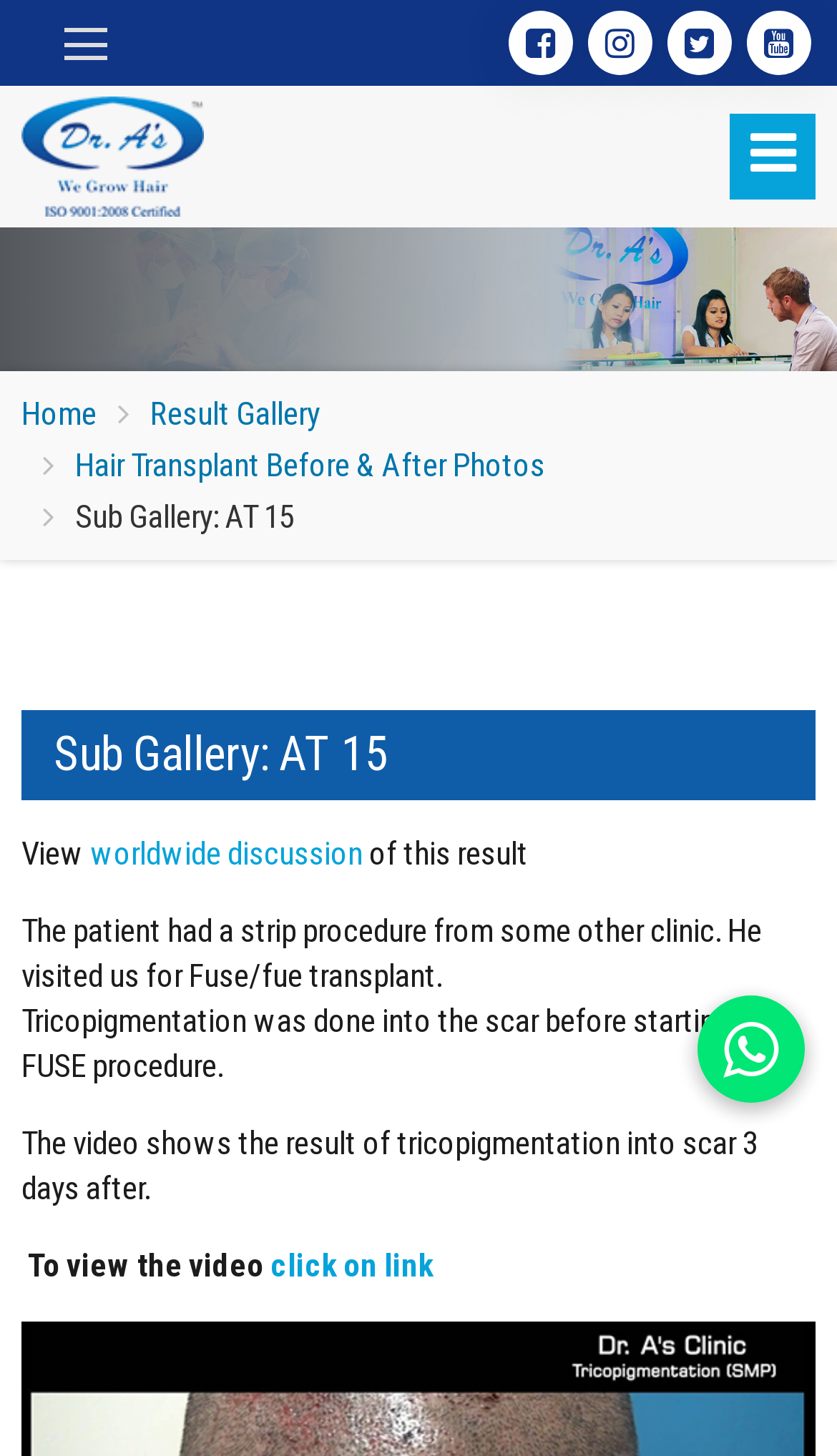Specify the bounding box coordinates of the area to click in order to execute this command: 'Go to Home page'. The coordinates should consist of four float numbers ranging from 0 to 1, and should be formatted as [left, top, right, bottom].

[0.026, 0.266, 0.115, 0.301]